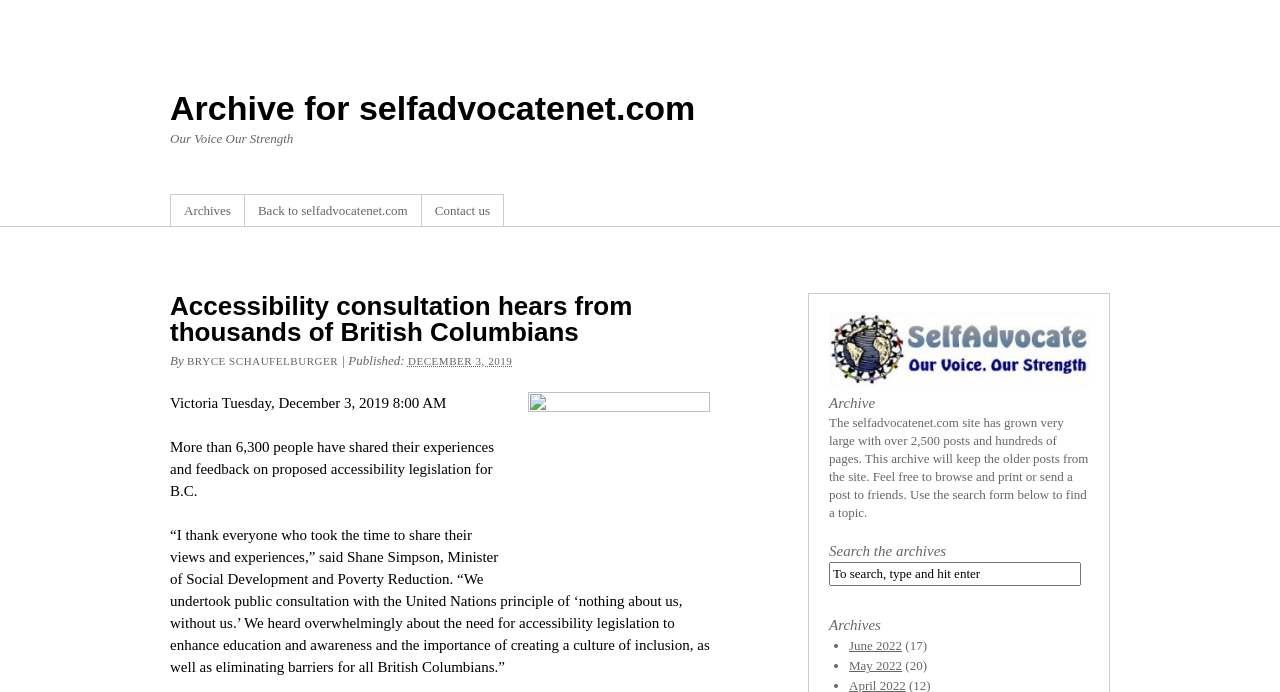Please locate the bounding box coordinates of the element that should be clicked to achieve the given instruction: "Click on the 'BRYCE SCHAUFELBURGER' link".

[0.146, 0.513, 0.264, 0.53]